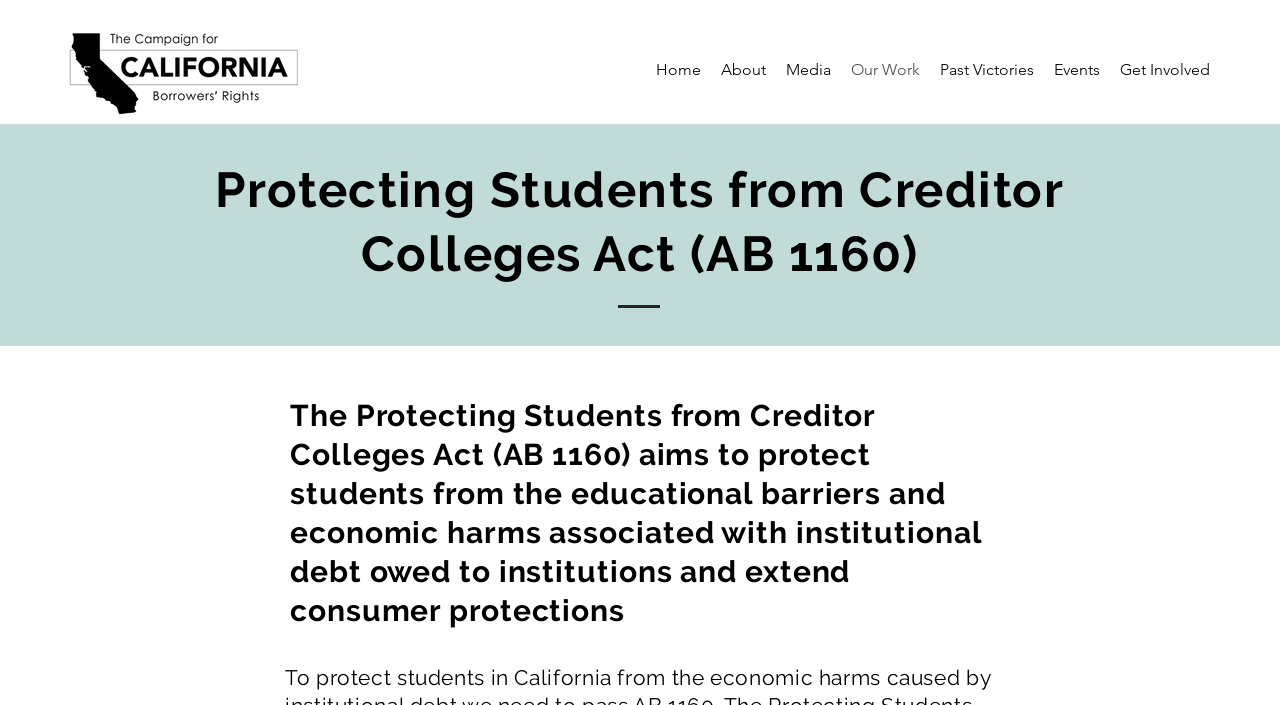Give a detailed overview of the webpage's appearance and contents.

The webpage is about the Creditor Colleges Act, specifically AB 1160, and its impact on California borrowers. At the top left corner, there is a California Campaign logo. Below the logo, there is a navigation menu with links to different sections of the website, including "Home", "About", "Media", "Our Work", "Past Victories", "Events", and "Get Involved". 

The main content of the webpage is divided into two sections. The first section has a heading that summarizes the purpose of the Act, which is to protect students from educational barriers and economic harms associated with institutional debt owed to institutions and extend consumer protections. 

The second section, located below the navigation menu, appears to provide more detailed information about the Act, with a title "Protecting Students from Creditor Colleges Act (AB 1160)".